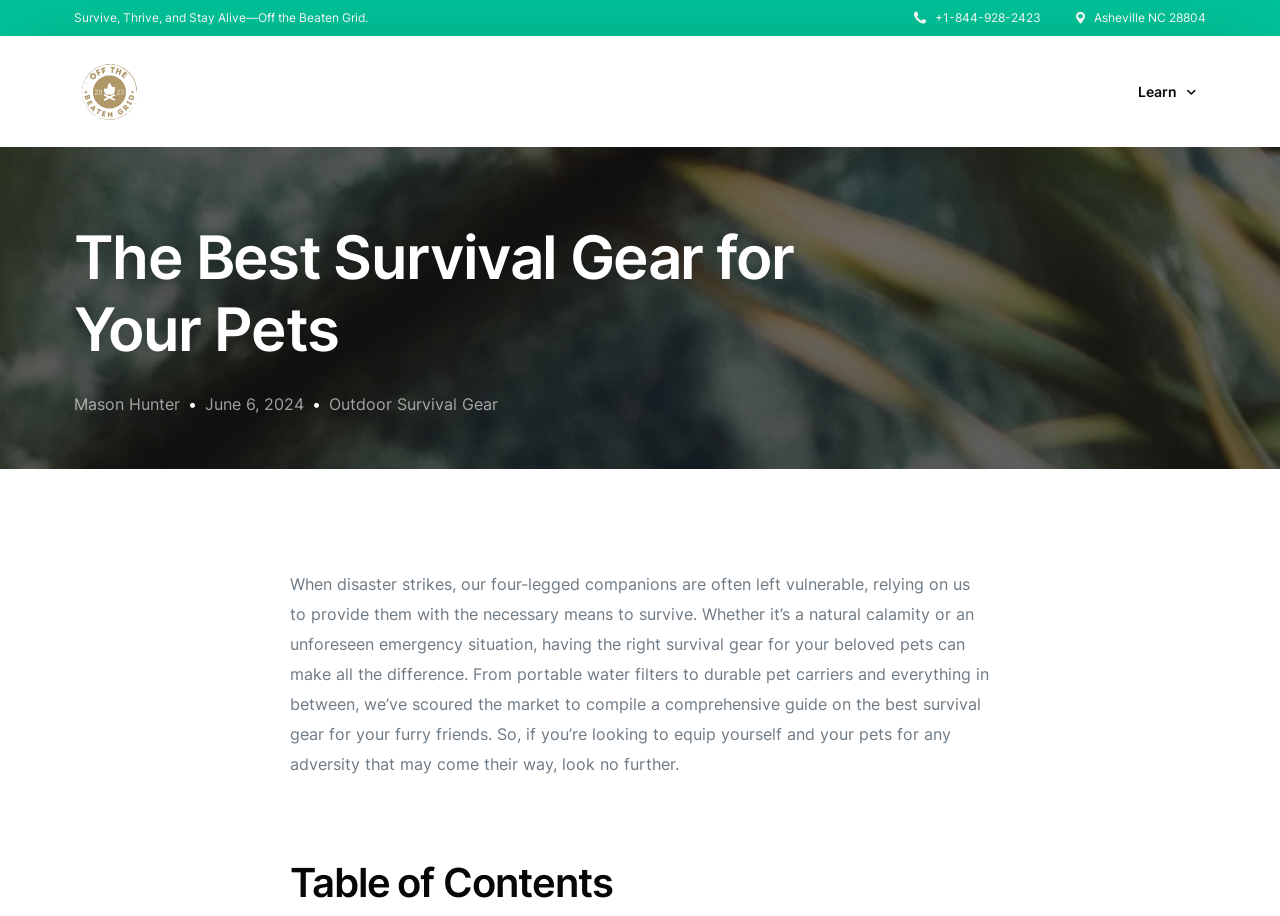Who is the author of the article?
Refer to the image and give a detailed response to the question.

I found the author's name by looking at the byline below the heading, which credits Mason Hunter as the author of the article.